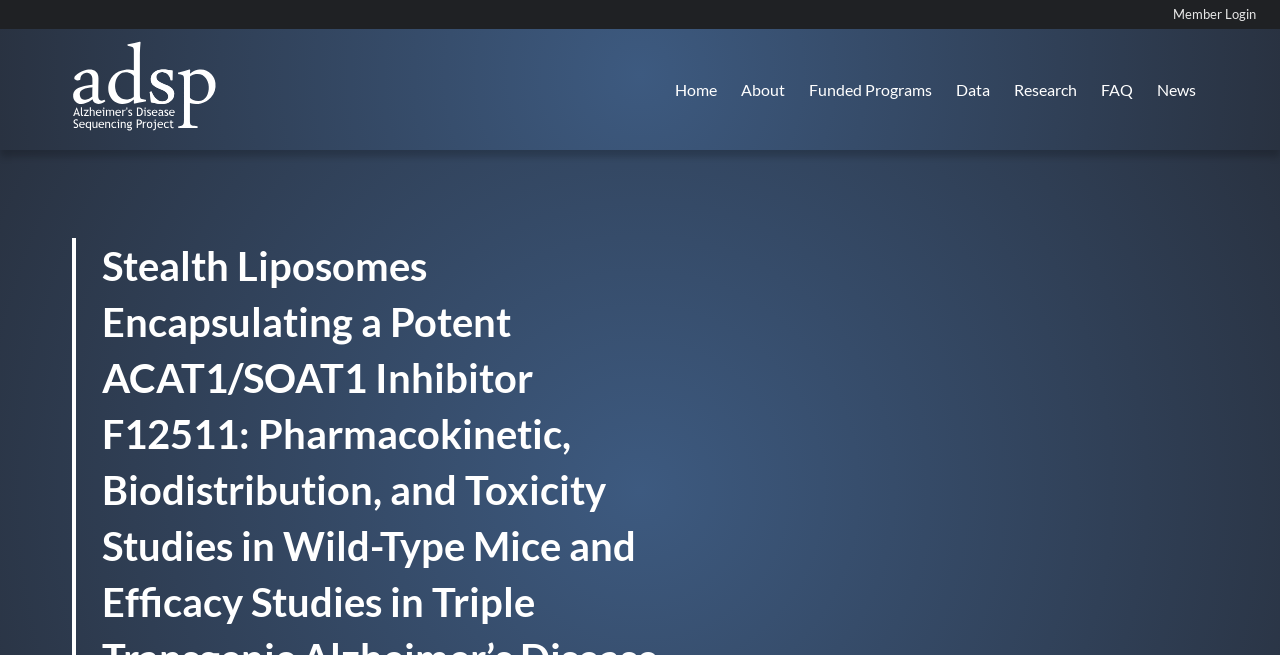Use a single word or phrase to answer the following:
What is the image located at the top-left corner?

ADSP logo